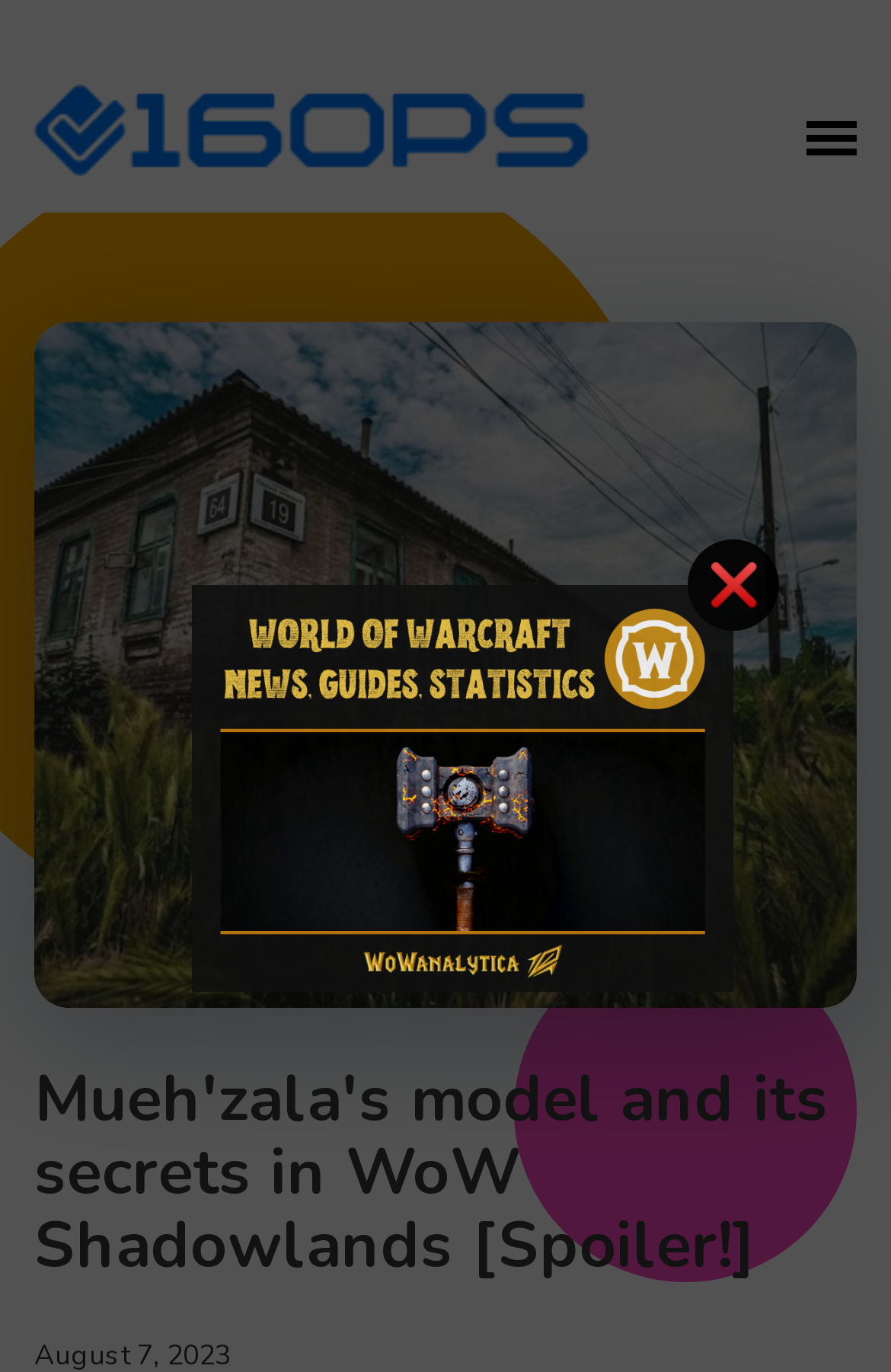What is the content of the main heading?
Use the image to answer the question with a single word or phrase.

Mueh'zala's model and its secrets in WoW Shadowlands [Spoiler!]